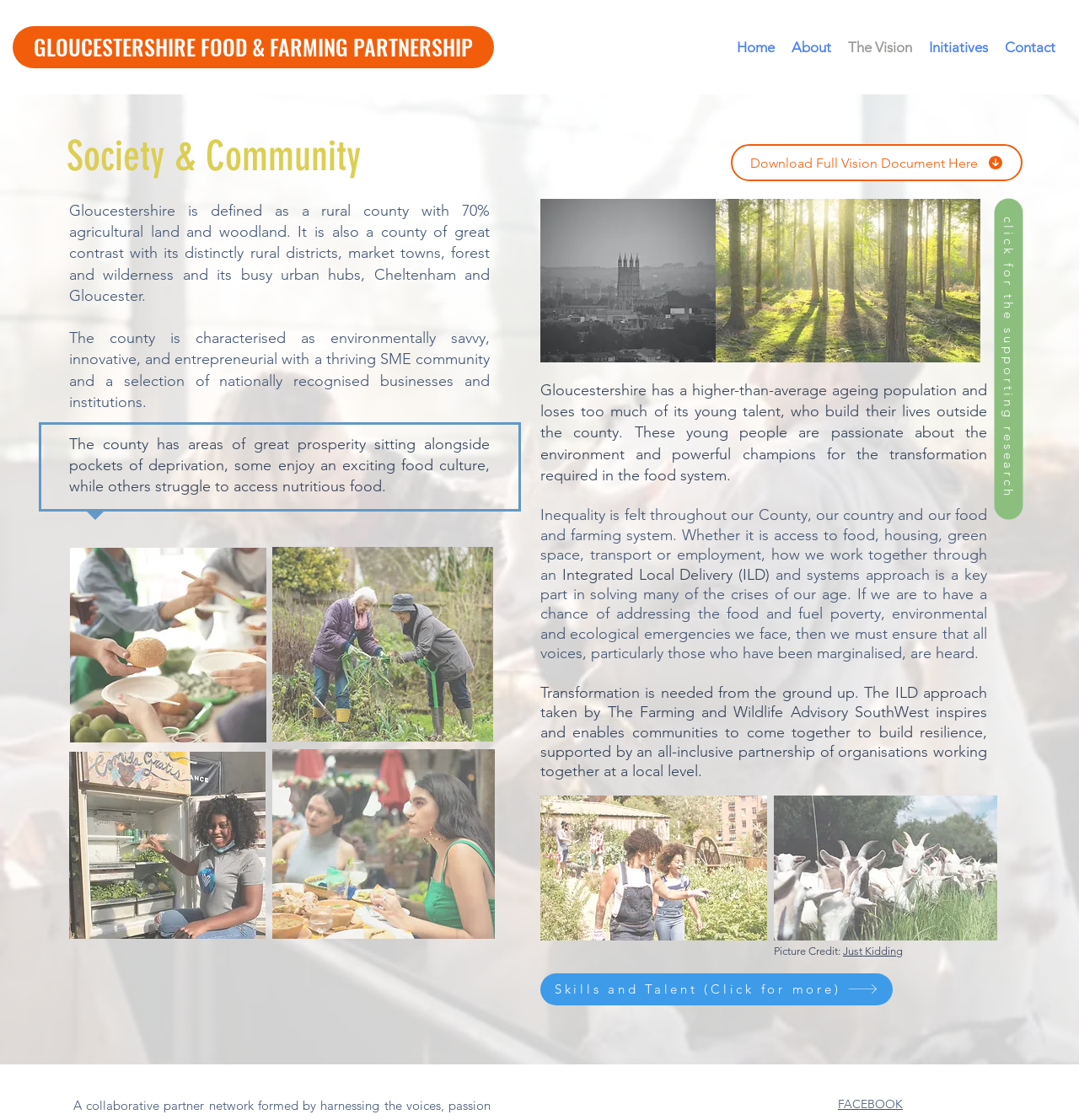Find the main header of the webpage and produce its text content.

Society & Community